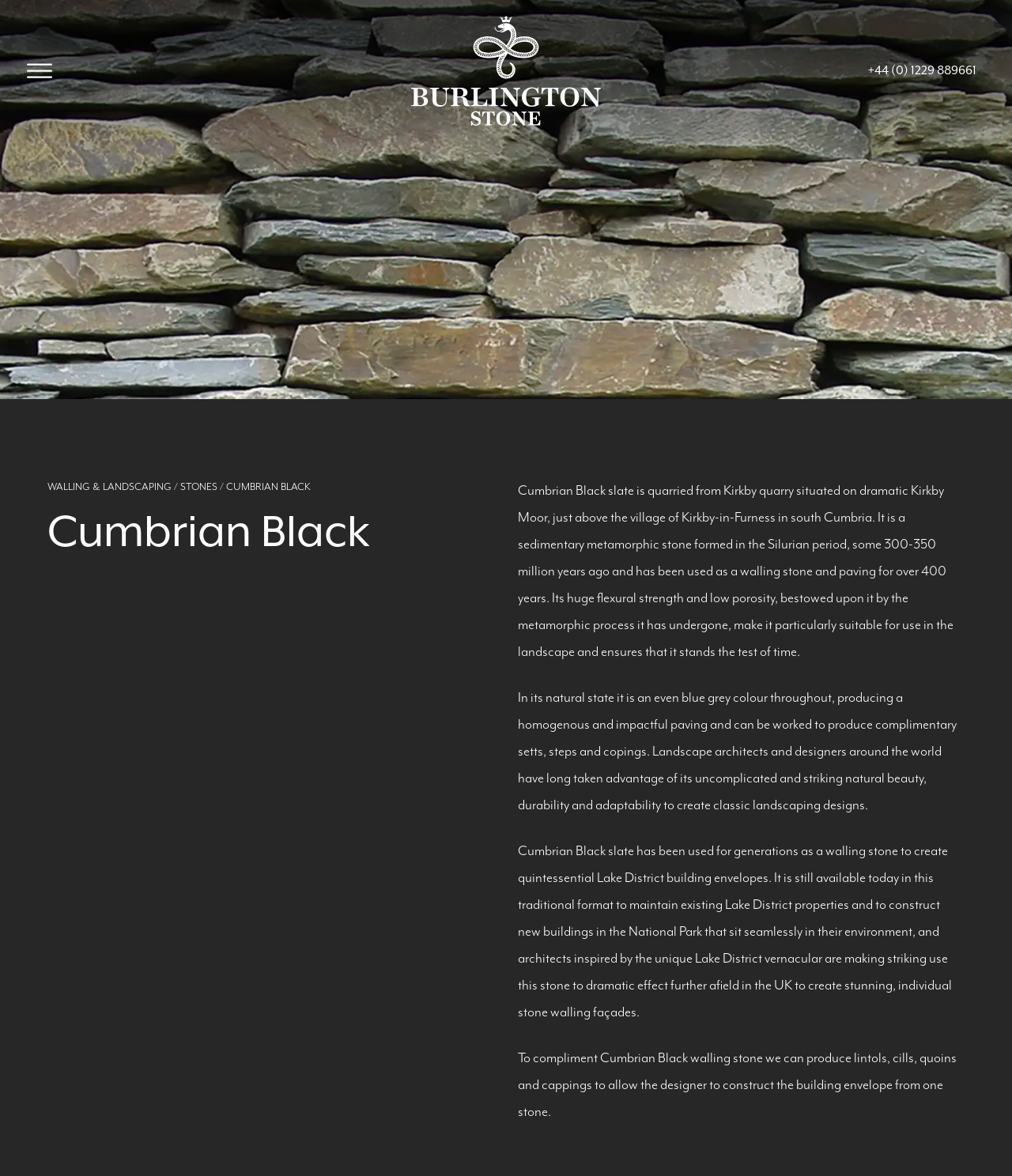Identify the bounding box coordinates of the HTML element based on this description: "alt="Burlington Stone"".

[0.406, 0.013, 0.594, 0.107]